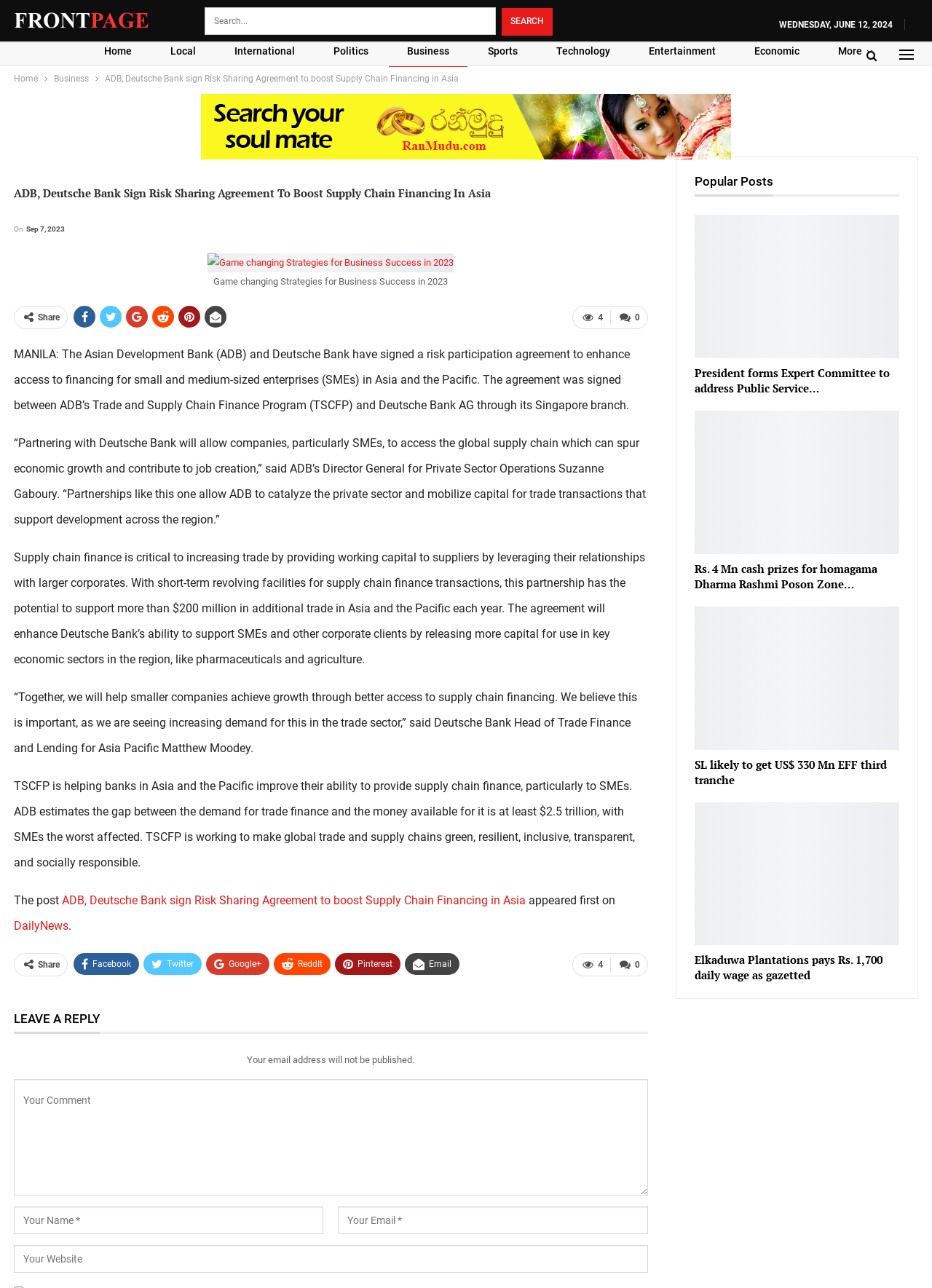Highlight the bounding box coordinates of the element that should be clicked to carry out the following instruction: "Share the post on Facebook". The coordinates must be given as four float numbers ranging from 0 to 1, i.e., [left, top, right, bottom].

[0.079, 0.74, 0.149, 0.757]